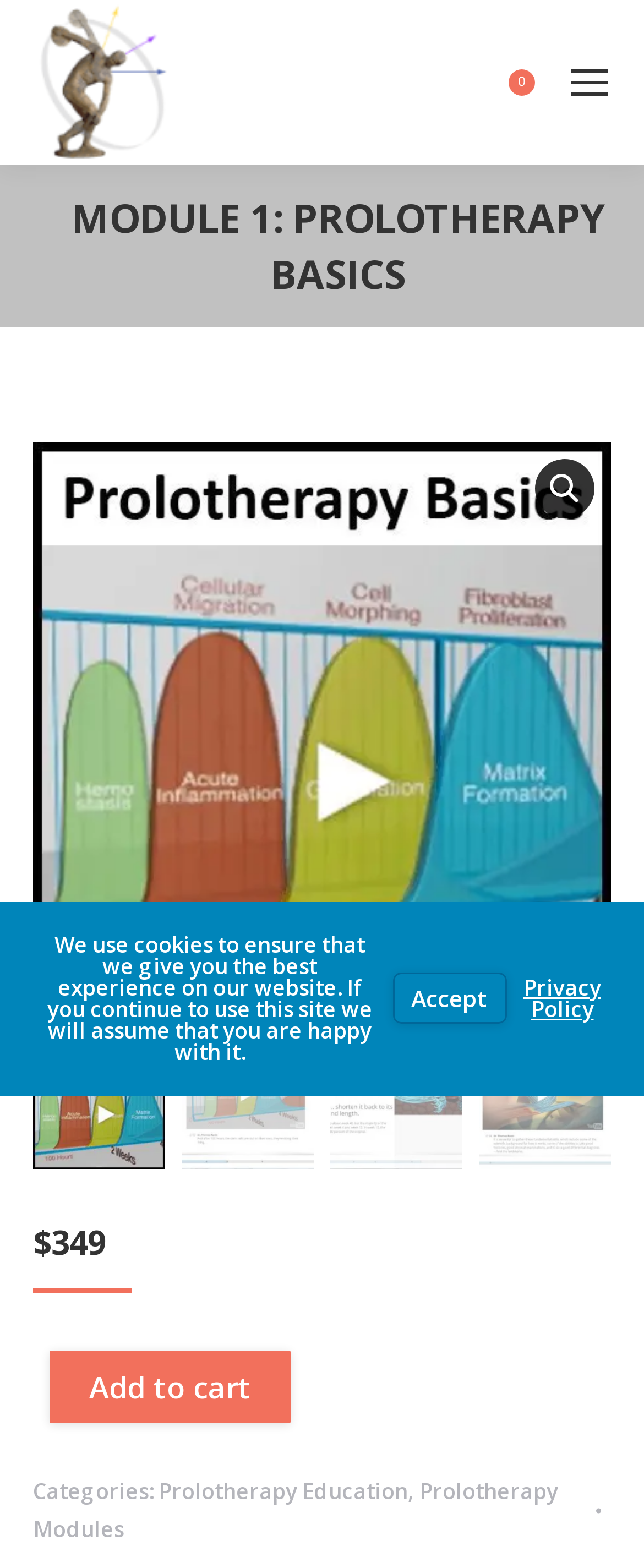Describe all the key features of the webpage in detail.

The webpage is about Prolotherapy Education, specifically Module 1: Prolotherapy Basics. At the top right corner, there is a mobile menu icon and a search bar with a magnifying glass icon. Below the search bar, there is a link to Prolotherapy Education with a corresponding image.

The main content of the page is divided into sections. The first section has a heading "MODULE 1: PROLOTHERAPY BASICS" in a prominent font size. Below the heading, there is a link to the module with a corresponding image. On the right side of the link, there is a magnifying glass icon.

The module description is accompanied by four images, arranged horizontally, which seem to be related to the module's content. Below the images, there is a price tag of $349, and an "Add to cart" button.

At the bottom of the page, there are links to categories, including Prolotherapy Education and Prolotherapy Modules. A cookie policy notification is displayed, informing users that the website uses cookies to ensure the best experience. The notification includes links to "Accept" and "Privacy Policy". Finally, there is a "Go to Top" link at the bottom right corner of the page.